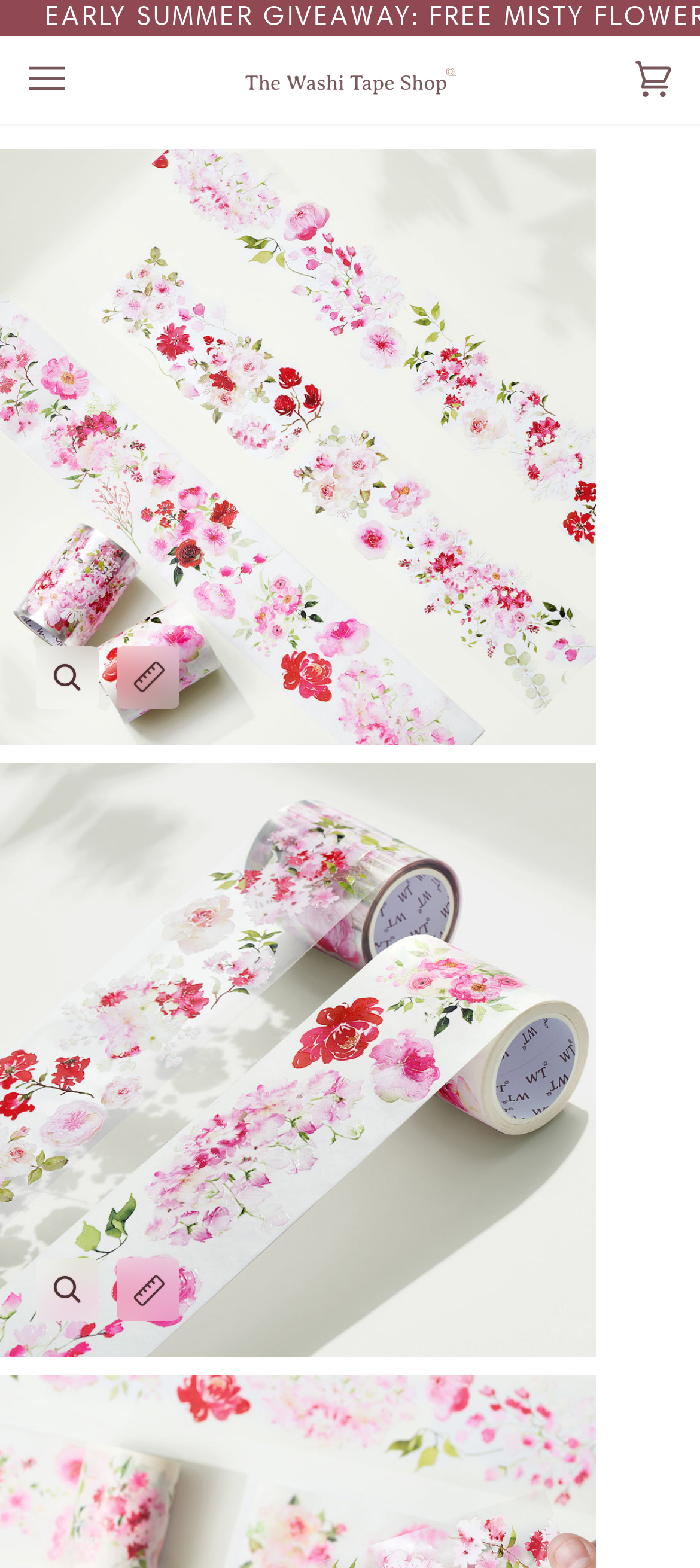Please specify the bounding box coordinates of the element that should be clicked to execute the given instruction: 'Open the menu'. Ensure the coordinates are four float numbers between 0 and 1, expressed as [left, top, right, bottom].

[0.041, 0.023, 0.195, 0.079]